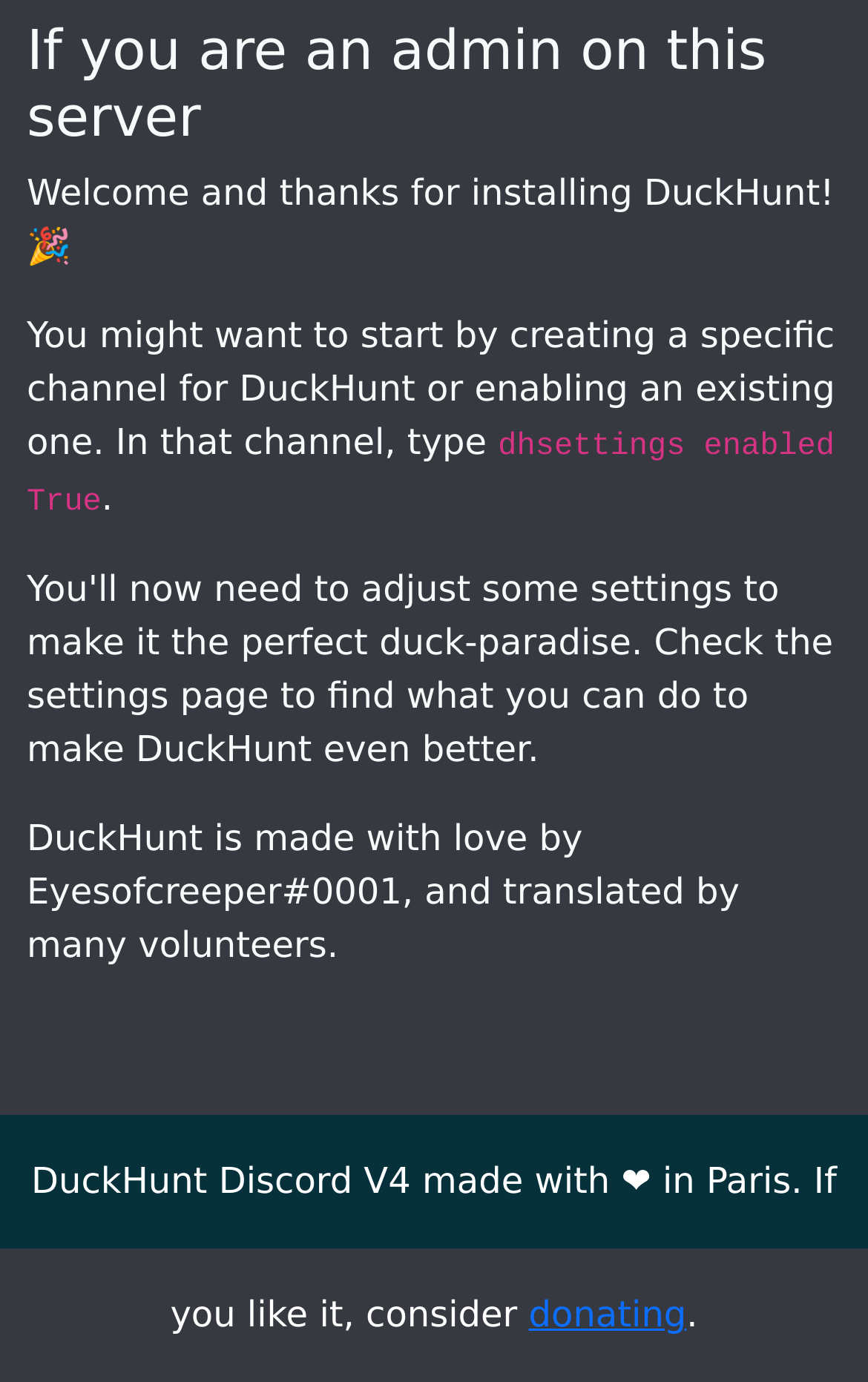Identify the bounding box for the described UI element. Provide the coordinates in (top-left x, top-left y, bottom-right x, bottom-right y) format with values ranging from 0 to 1: donating

[0.609, 0.936, 0.791, 0.967]